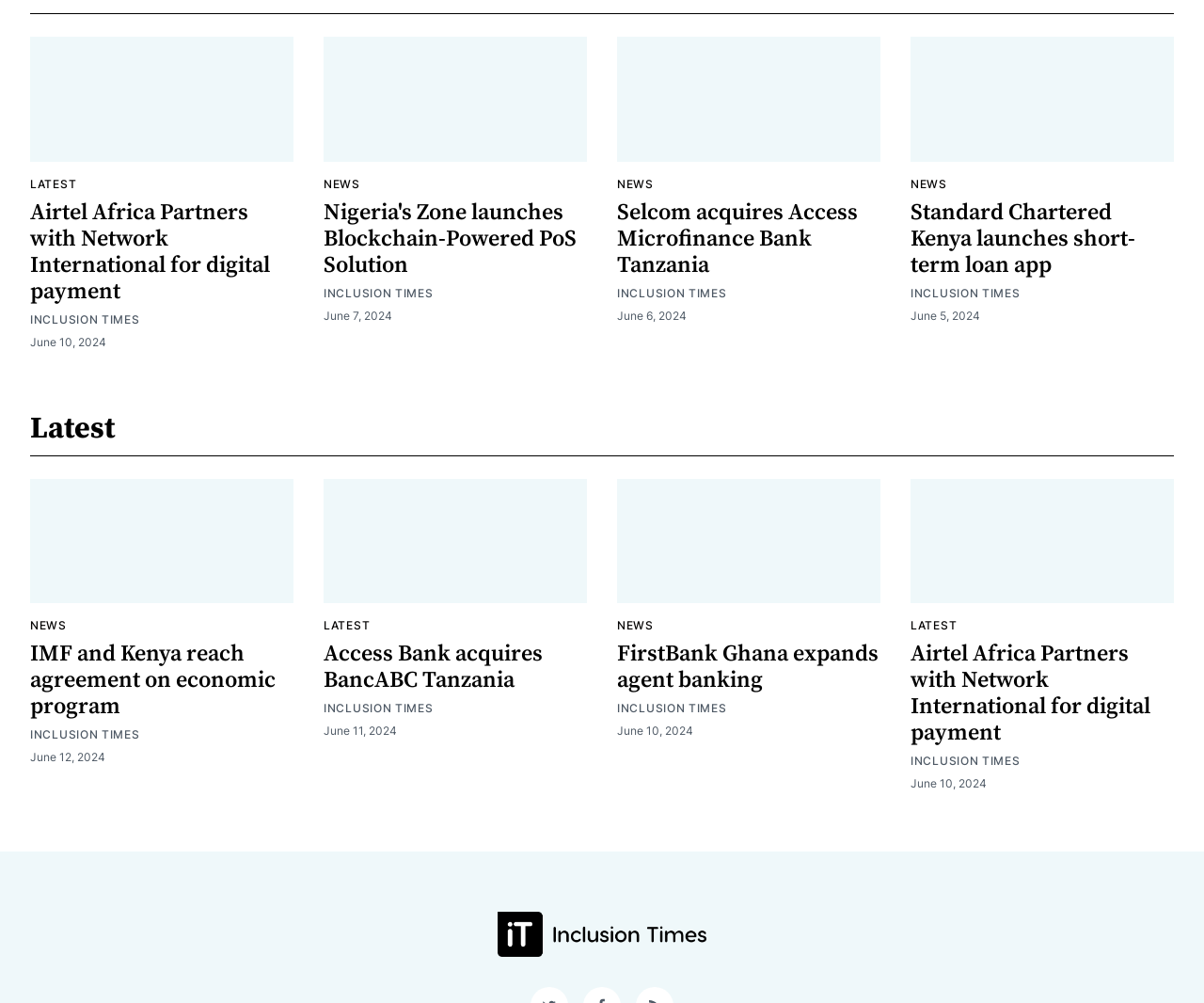What type of content is displayed on this webpage?
Please use the image to deliver a detailed and complete answer.

I observed the webpage and saw multiple articles with titles, images, and dates, which suggests that the webpage is displaying news articles.